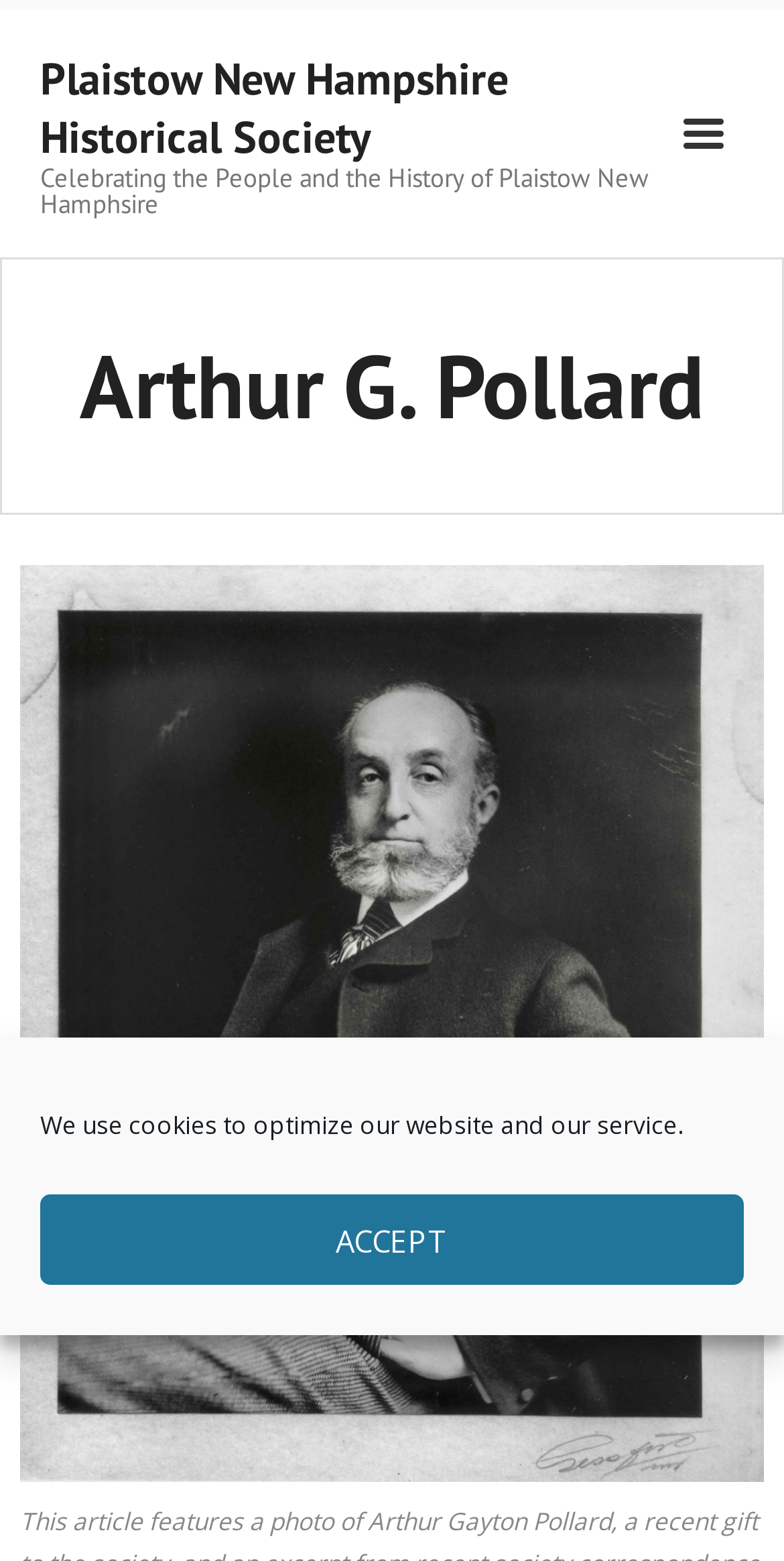Using the provided element description: "Accept", identify the bounding box coordinates. The coordinates should be four floats between 0 and 1 in the order [left, top, right, bottom].

[0.051, 0.765, 0.949, 0.823]